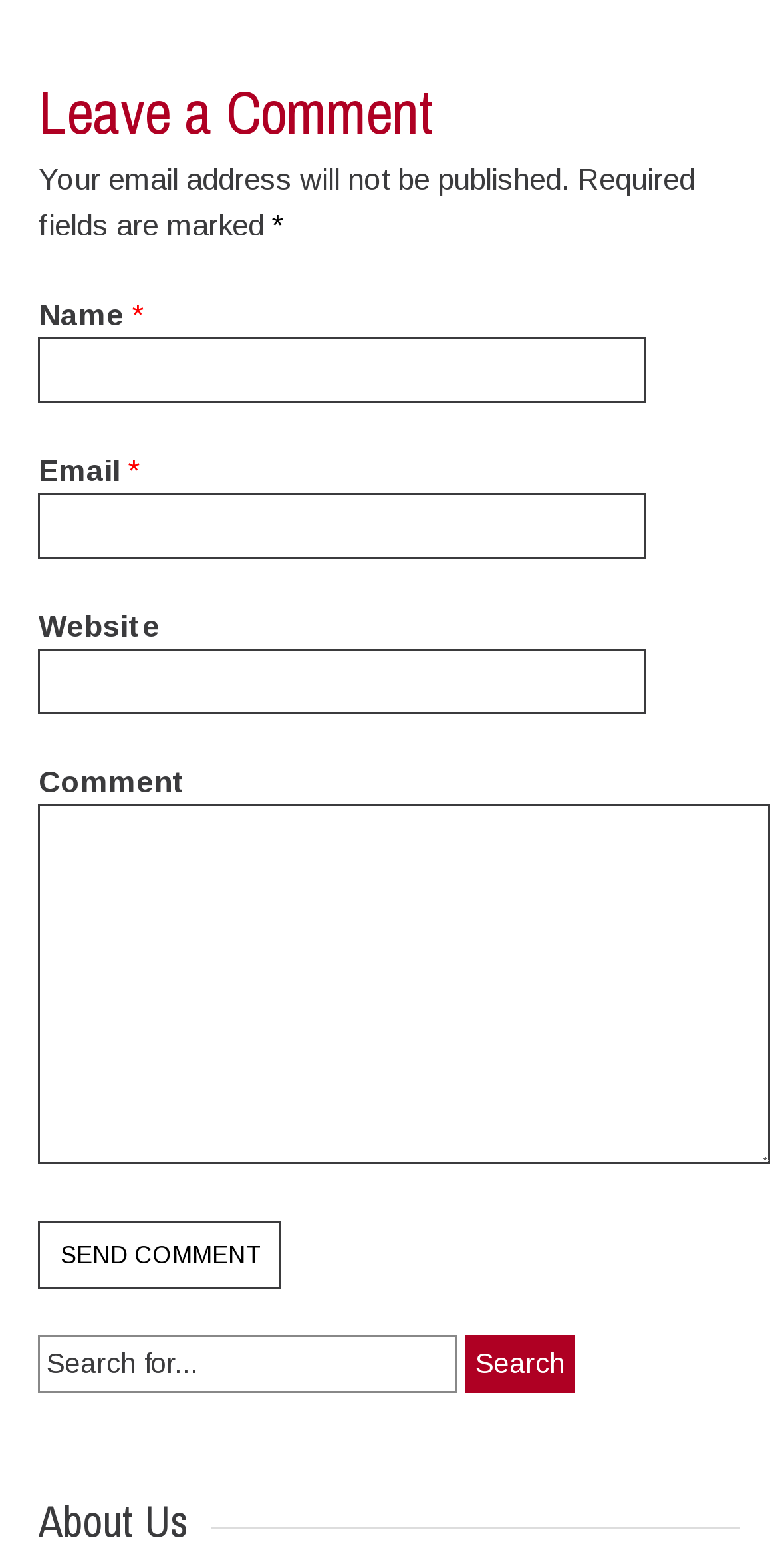Identify the bounding box coordinates of the area that should be clicked in order to complete the given instruction: "Enter your name". The bounding box coordinates should be four float numbers between 0 and 1, i.e., [left, top, right, bottom].

[0.049, 0.215, 0.831, 0.257]